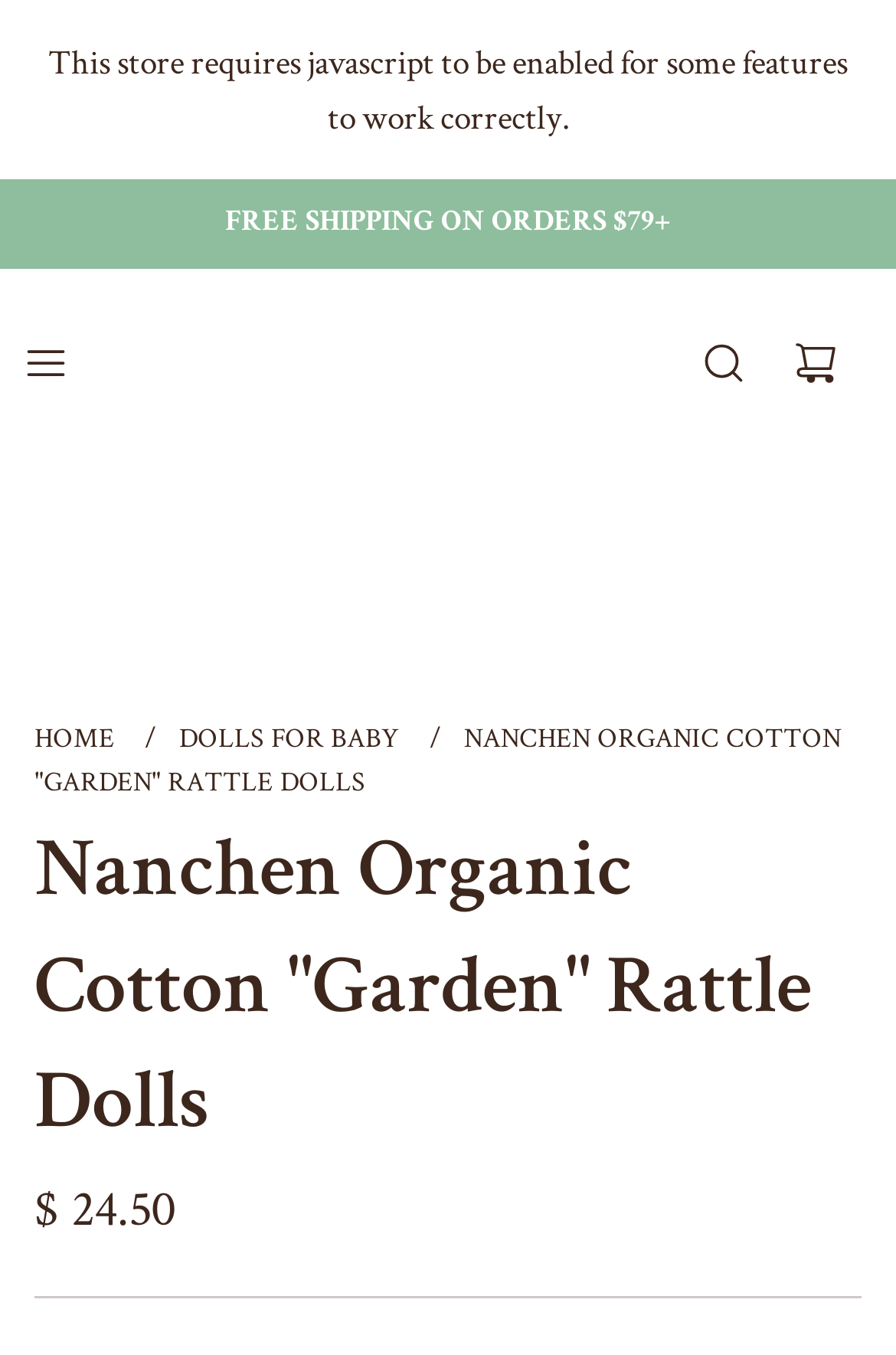What is the type of the product image?
Using the picture, provide a one-word or short phrase answer.

Rattle Dolls